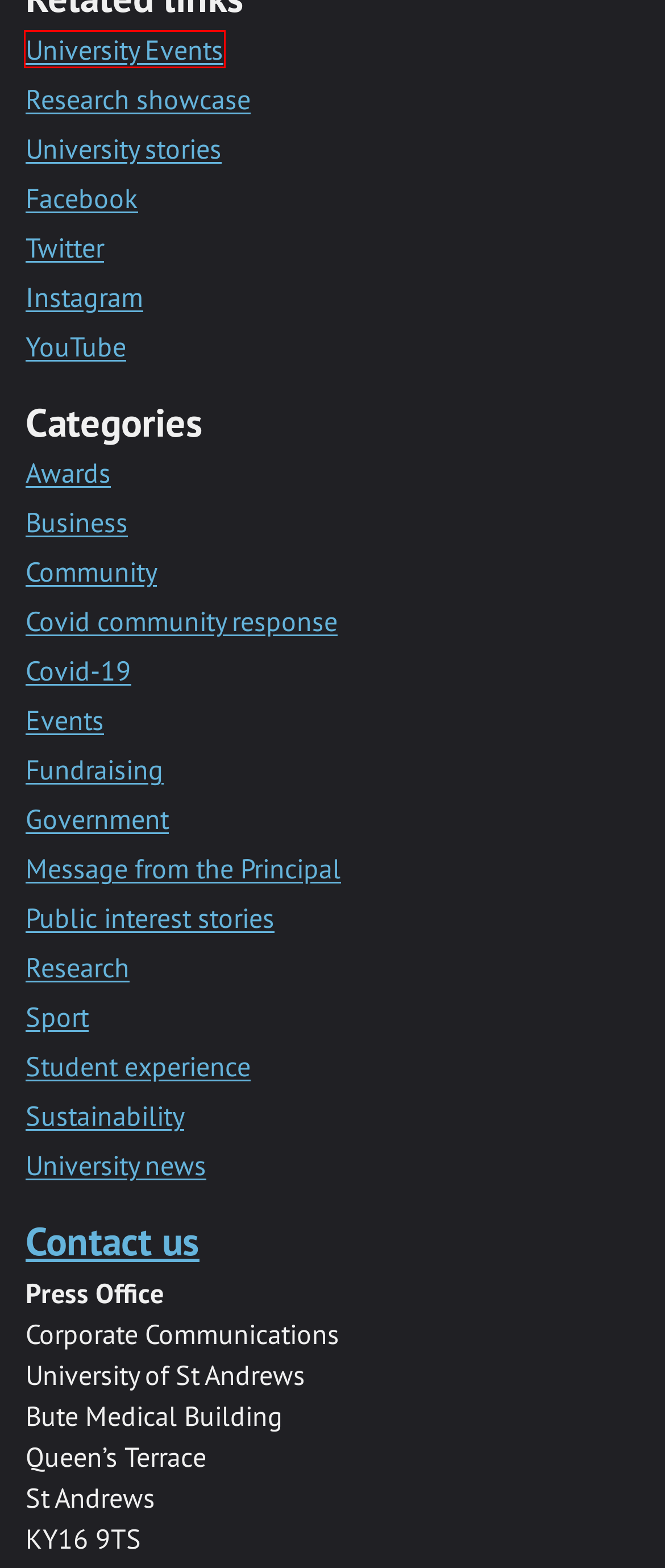You have a screenshot of a webpage with a red rectangle bounding box around a UI element. Choose the best description that matches the new page after clicking the element within the bounding box. The candidate descriptions are:
A. Public interest stories | University of St Andrews news
B. Events | University of St Andrews news
C. Business | University of St Andrews news
D. Events
E. Sustainability | University of St Andrews news
F. University news | University of St Andrews news
G. Community | University of St Andrews news
H. Covid-19 | University of St Andrews news

D